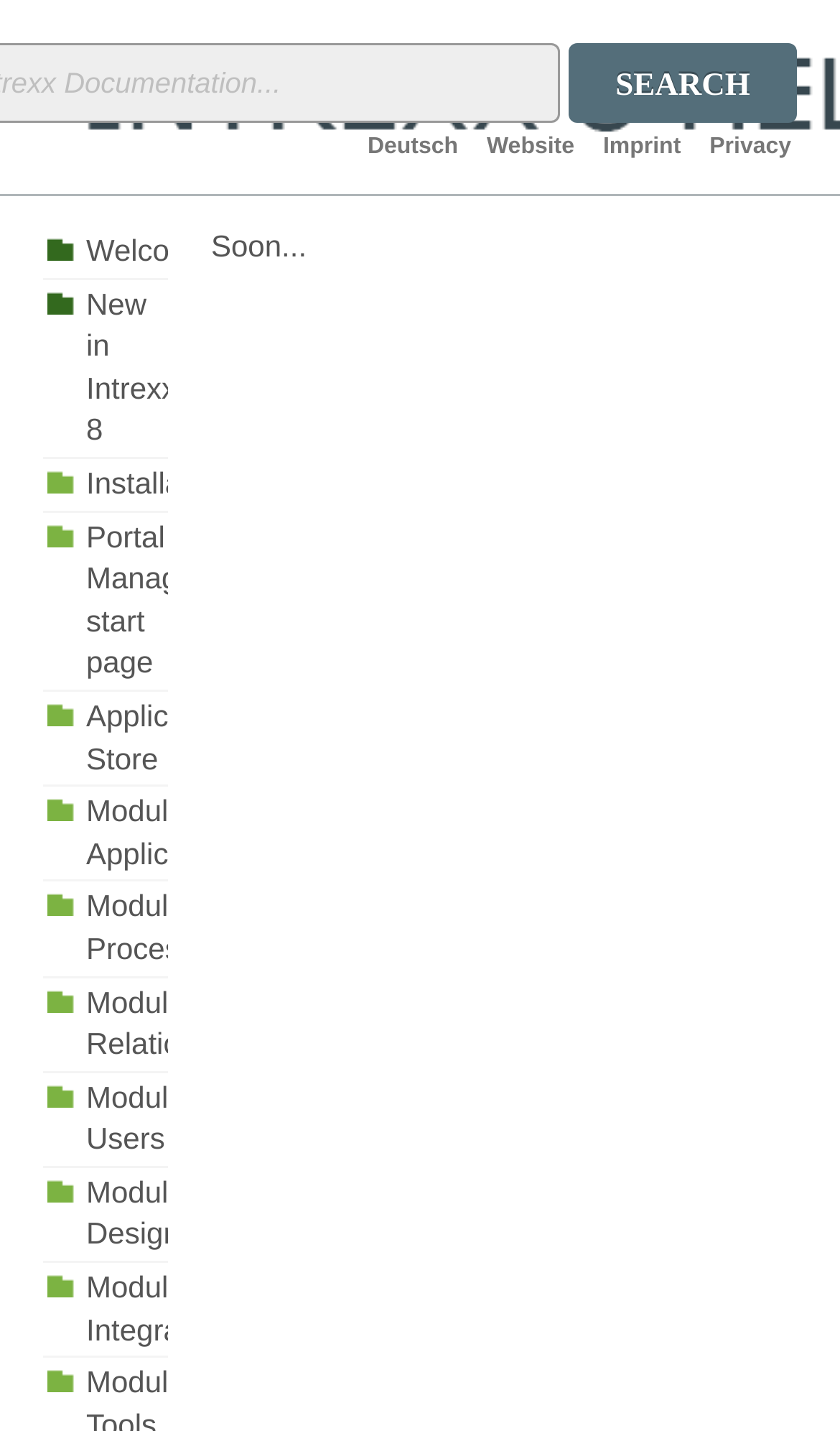Please identify the bounding box coordinates of the area I need to click to accomplish the following instruction: "Click on 'Wedding Insurance'".

None